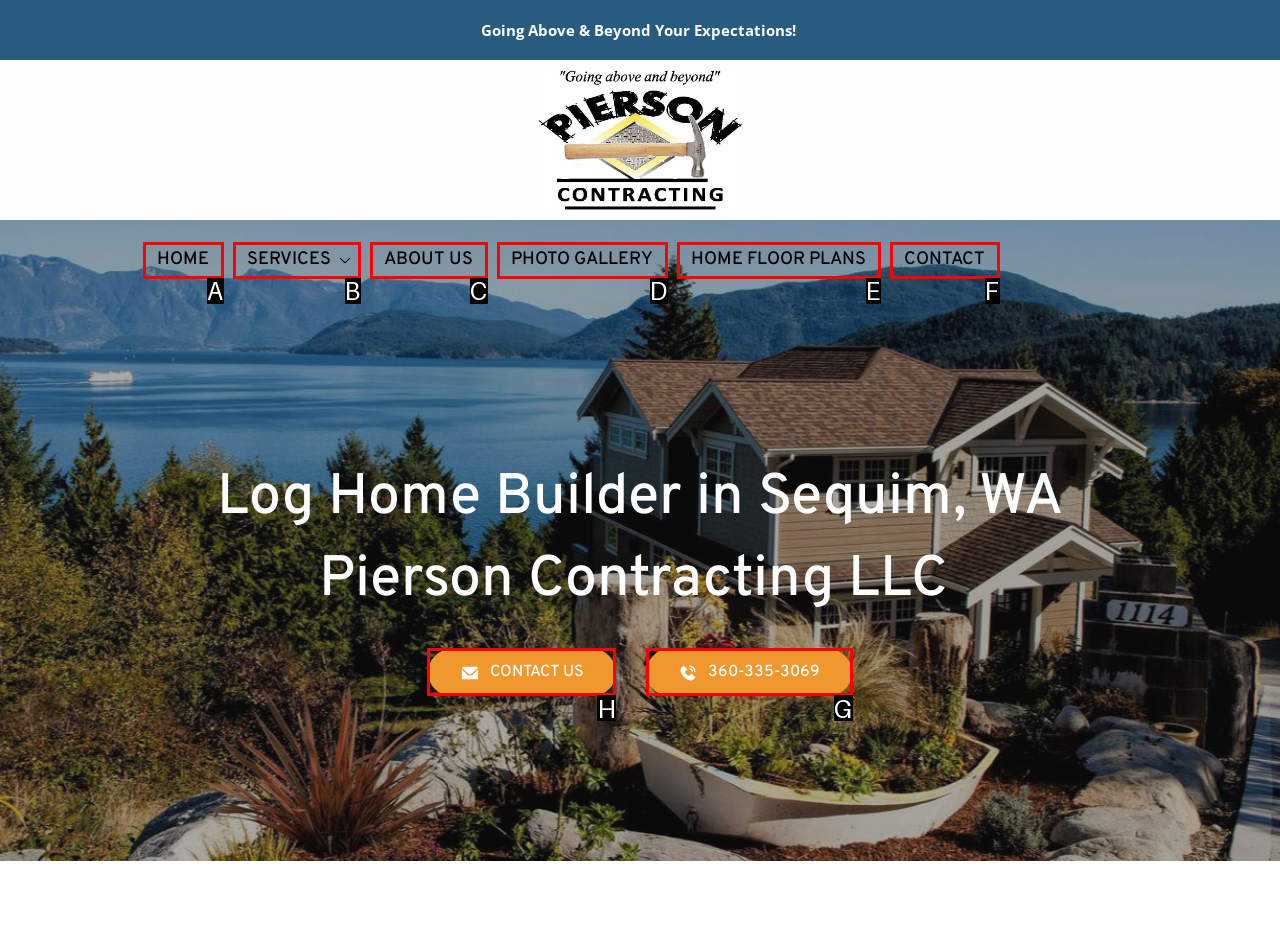To achieve the task: Click CONTACT US, which HTML element do you need to click?
Respond with the letter of the correct option from the given choices.

H